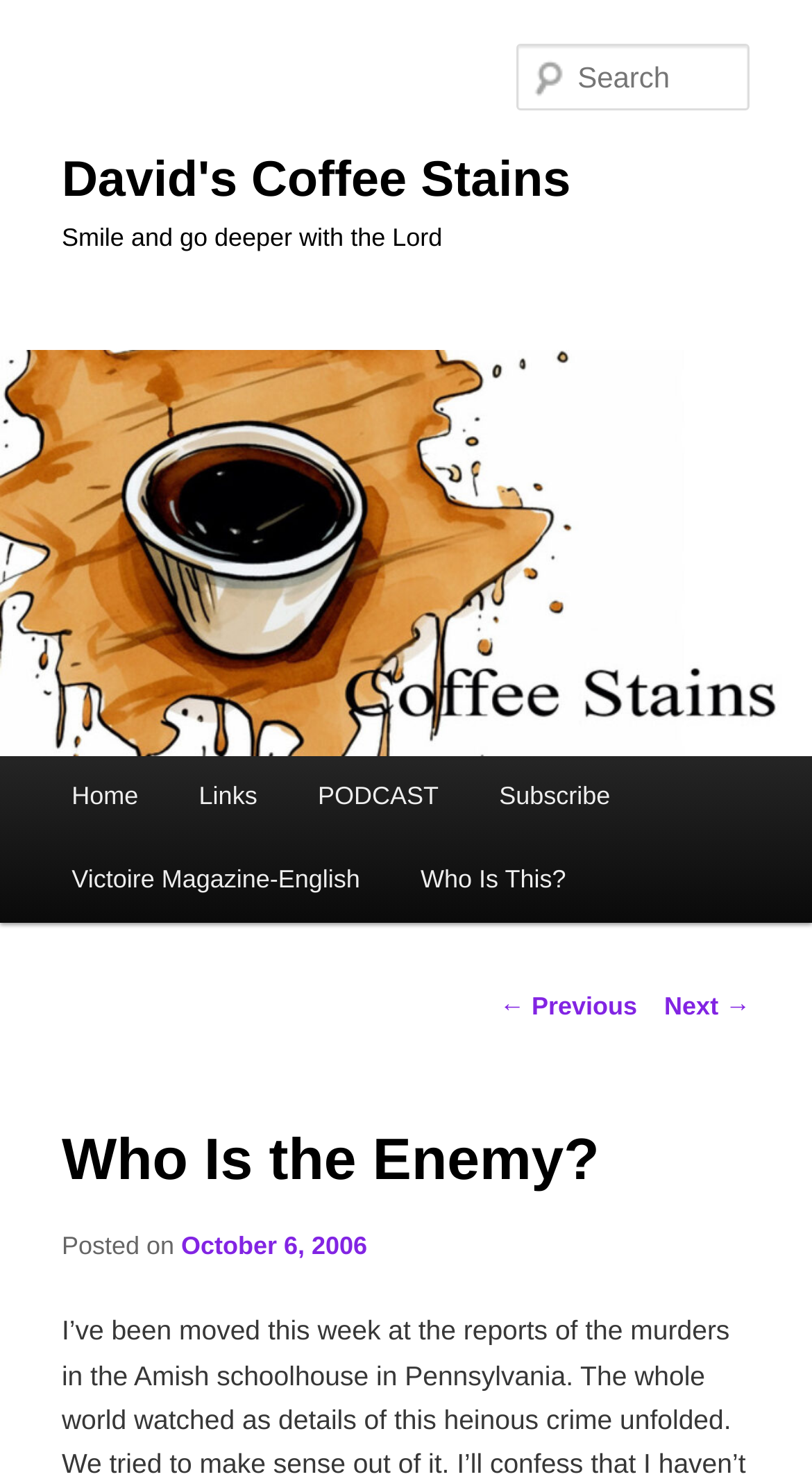Find the bounding box coordinates for the HTML element specified by: "Subscribe".

[0.577, 0.512, 0.789, 0.568]